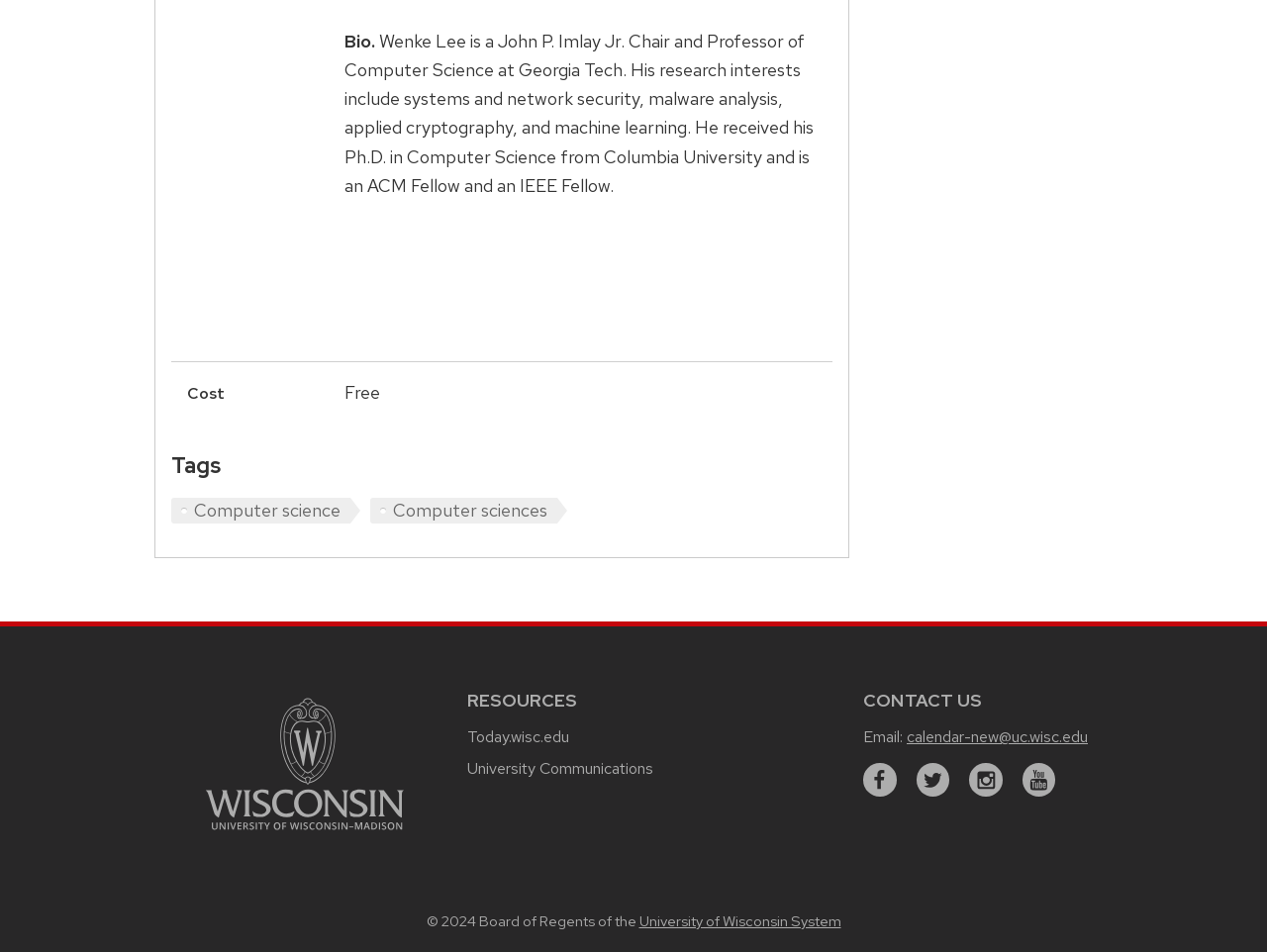Can you find the bounding box coordinates for the element that needs to be clicked to execute this instruction: "Follow on facebook"? The coordinates should be given as four float numbers between 0 and 1, i.e., [left, top, right, bottom].

[0.681, 0.802, 0.707, 0.837]